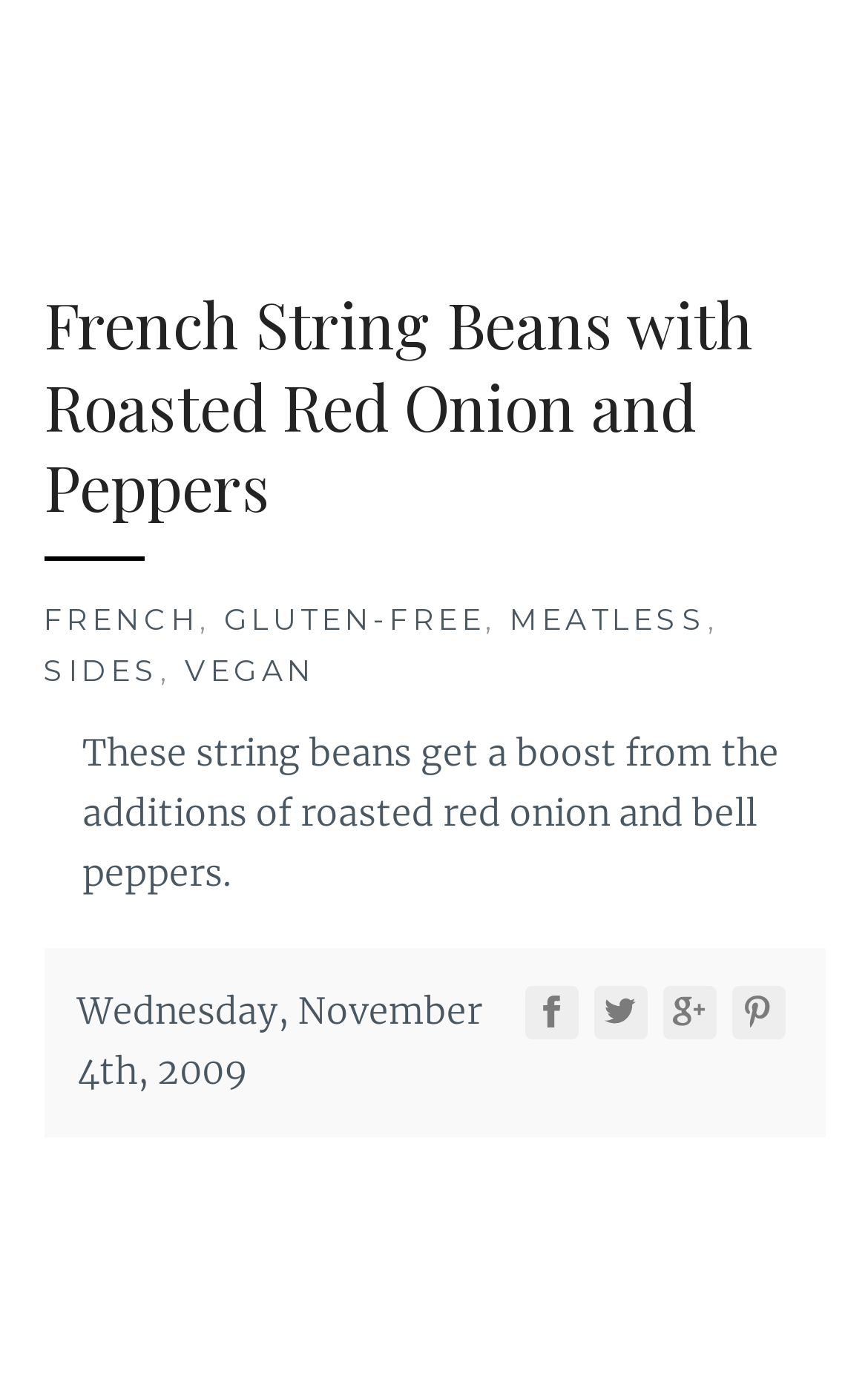What is the name of the recipe?
Refer to the image and offer an in-depth and detailed answer to the question.

The name of the recipe can be found in the header section of the webpage, which is 'French String Beans with Roasted Red Onion and Peppers'. This is also the text of the first link element.